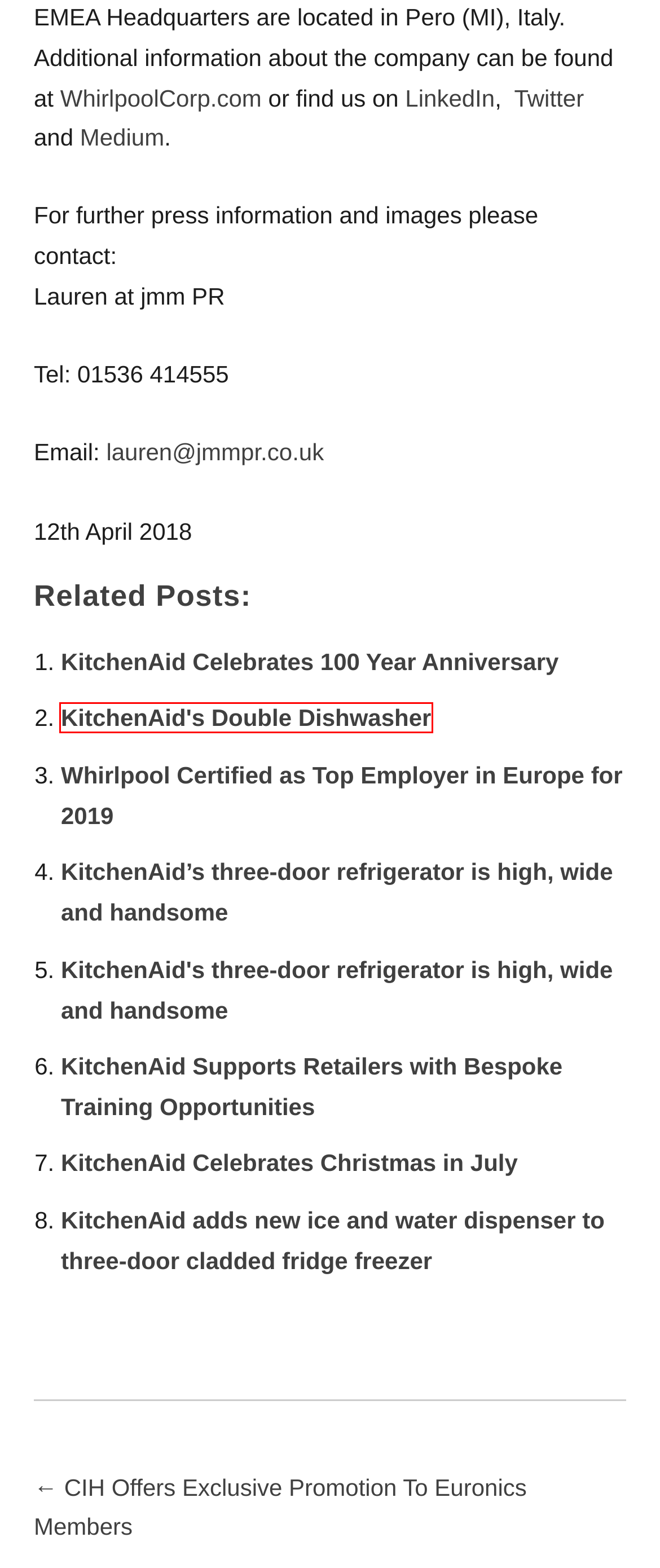View the screenshot of the webpage containing a red bounding box around a UI element. Select the most fitting webpage description for the new page shown after the element in the red bounding box is clicked. Here are the candidates:
A. Latest News in Europe, Middle East & Africa | Whirlpool Corporation
B. KitchenAid's Double Dishwasher - jmm PR
C. KitchenAid Celebrates 100 Year Anniversary - jmm PR
D. KitchenAid Supports Retailers with Bespoke Training Opportunities - jmm PR
E. Whirlpool Certified as Top Employer in Europe for 2019 - jmm PR
F. KitchenAid adds new ice and water dispenser to three-door cladded fridge freezer - jmm PR
G. CIH Offers Exclusive Promotion To Euronics Members - jmm PR
H. KitchenAid's three-door refrigerator is high, wide and handsome - jmm PR

B